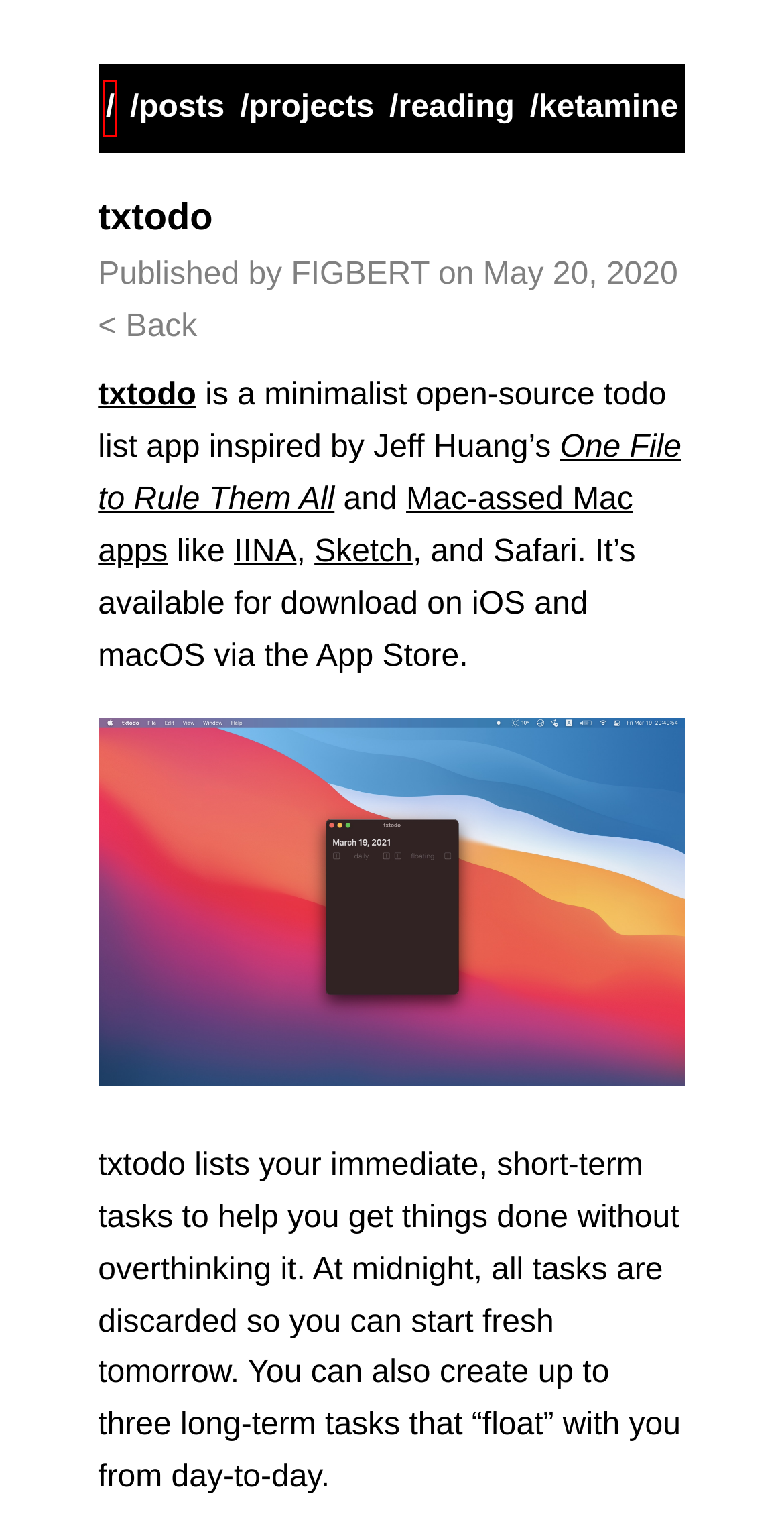Consider the screenshot of a webpage with a red bounding box around an element. Select the webpage description that best corresponds to the new page after clicking the element inside the red bounding box. Here are the candidates:
A. geekring.net :: Let's webring like it's 1993!
B. My productivity app is a never-ending .txt file
C. Log - txtodo - [DORMANT] a minimalist todo list app inspired by jeff huang
D. crudware
E. Hotline Webring
F. Daring Fireball: Mac-Assed Mac Apps
G. Birthplace of the Process of Illogical Logic
H. FIGBERT

H